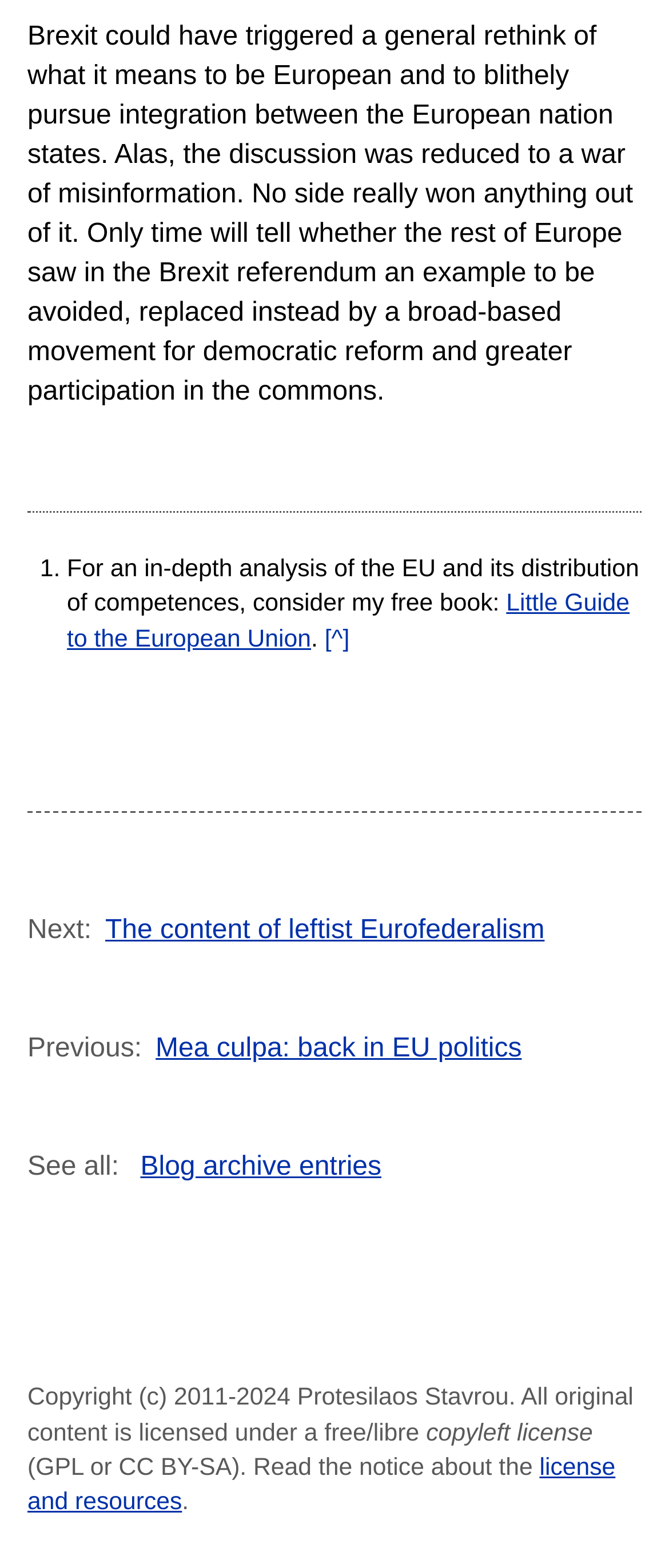Given the element description, predict the bounding box coordinates in the format (top-left x, top-left y, bottom-right x, bottom-right y). Make sure all values are between 0 and 1. Here is the element description: license and resources

[0.041, 0.927, 0.92, 0.967]